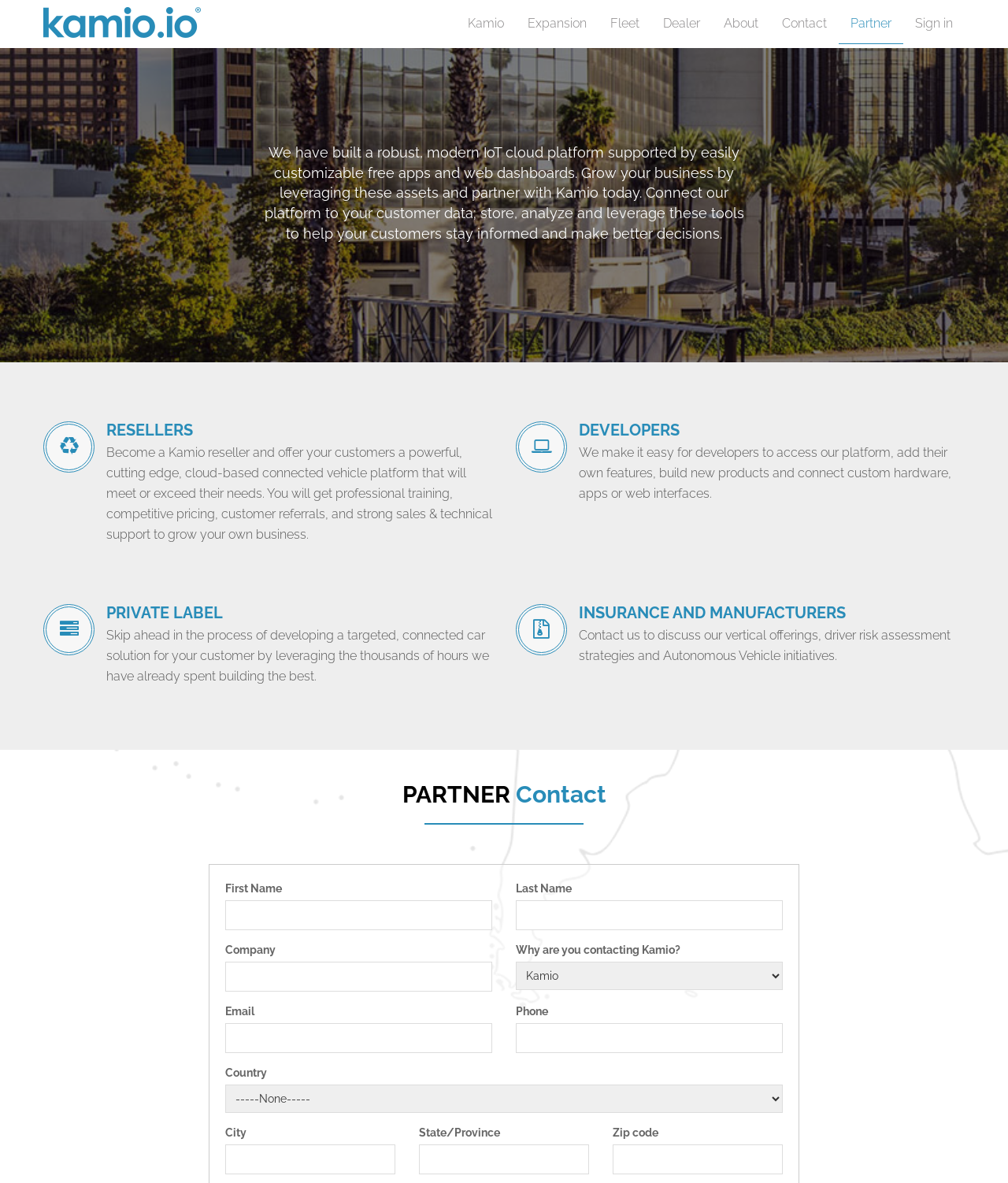What is the company name?
Please give a detailed and elaborate explanation in response to the question.

The company name is Kamio, which can be found in the logo link at the top left corner of the webpage, and also in the navigation links at the top of the webpage.